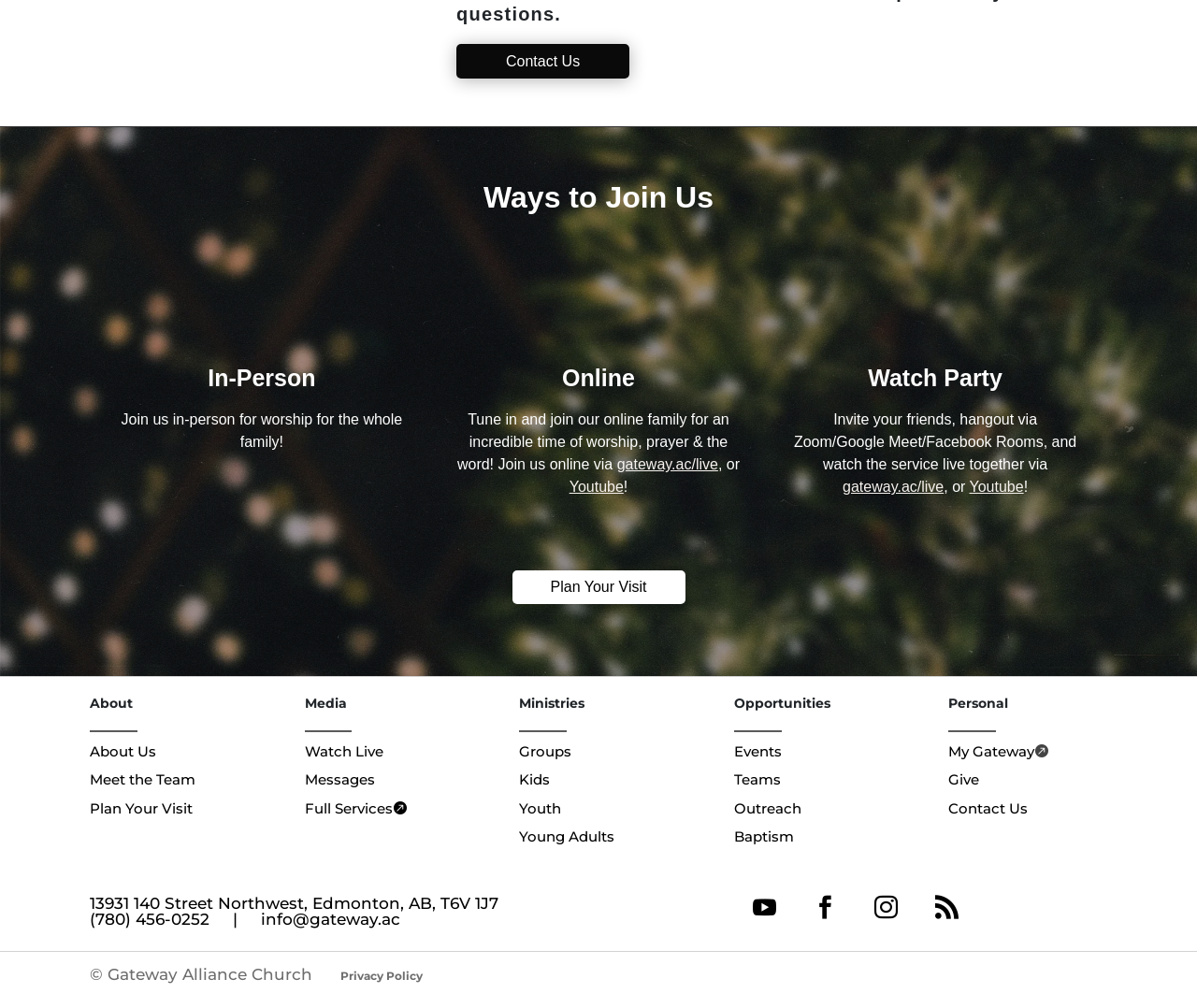Please give the bounding box coordinates of the area that should be clicked to fulfill the following instruction: "Click on the 'Home' link". The coordinates should be in the format of four float numbers from 0 to 1, i.e., [left, top, right, bottom].

None